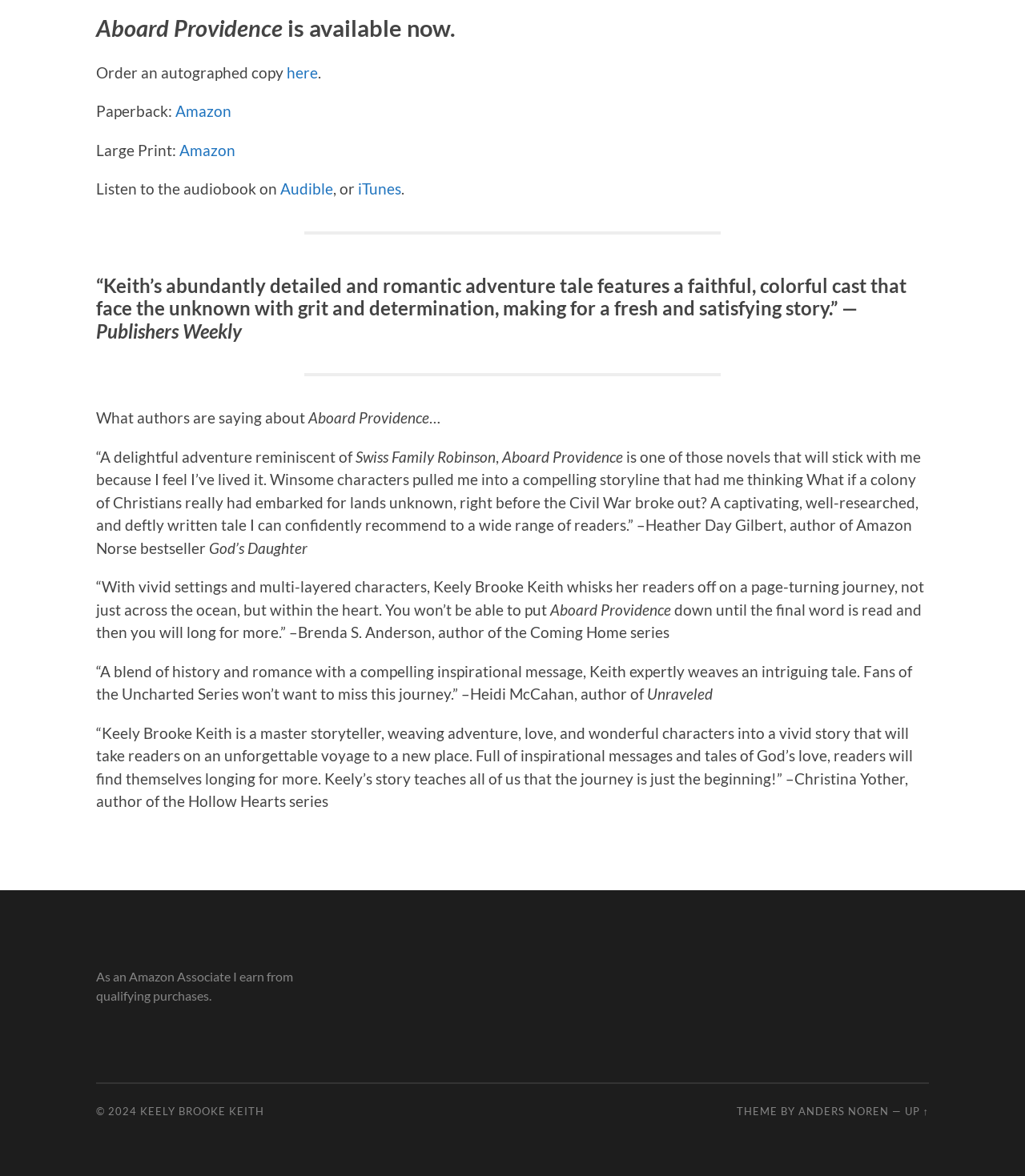Please identify the bounding box coordinates of the element's region that should be clicked to execute the following instruction: "Go up". The bounding box coordinates must be four float numbers between 0 and 1, i.e., [left, top, right, bottom].

[0.882, 0.939, 0.906, 0.95]